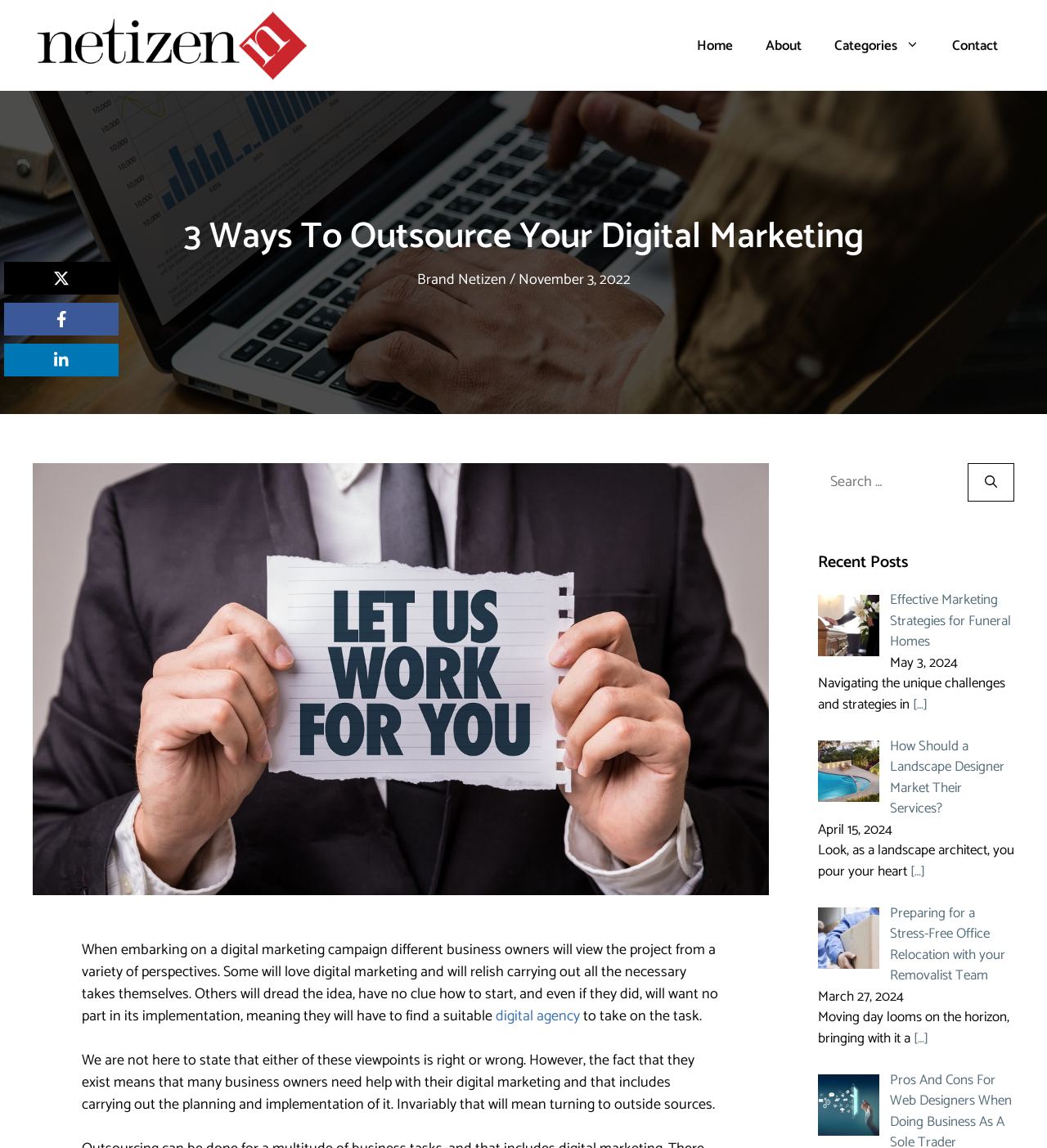Please pinpoint the bounding box coordinates for the region I should click to adhere to this instruction: "Check the 'Recent Posts'".

[0.781, 0.48, 0.969, 0.501]